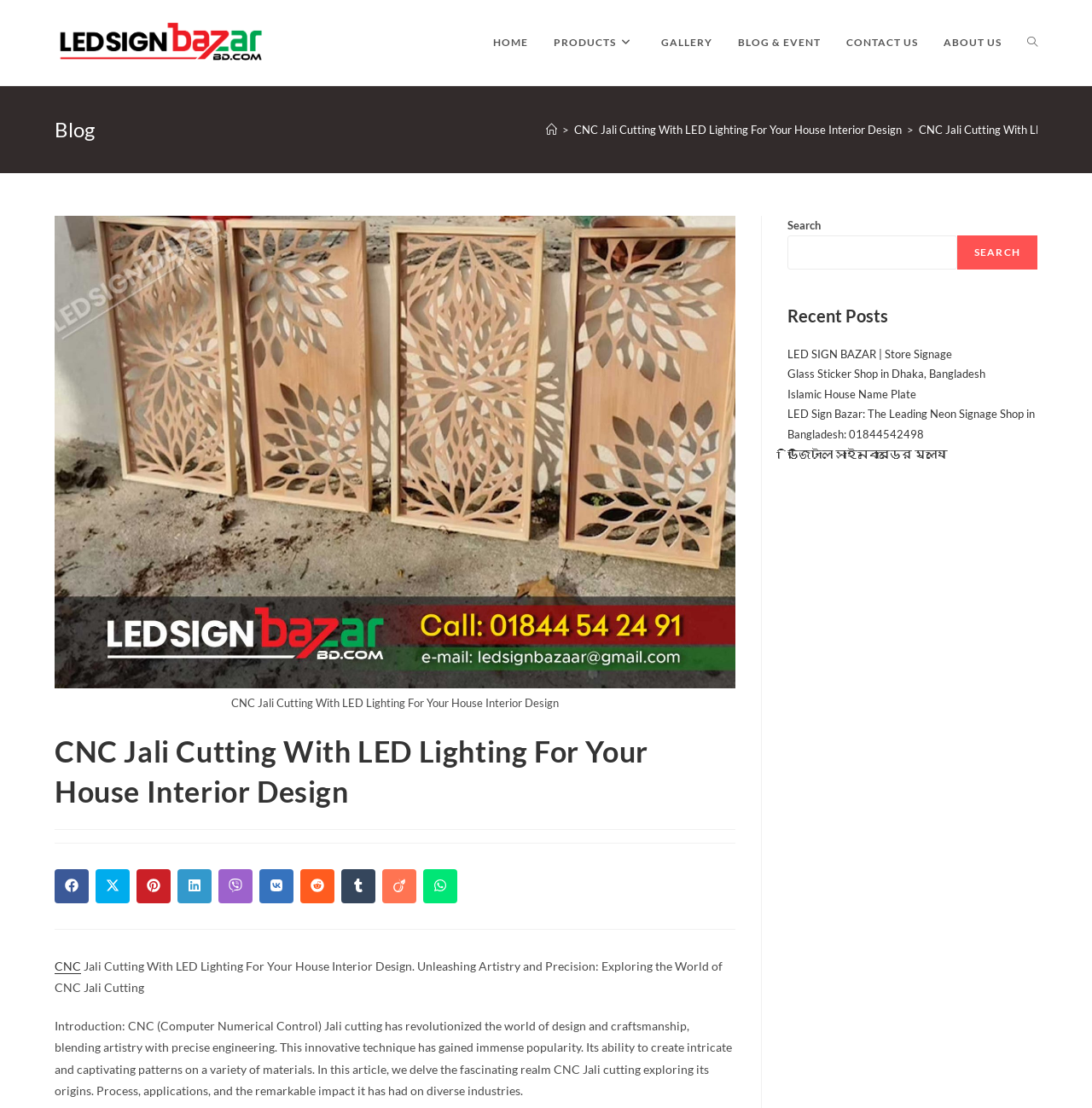Predict the bounding box of the UI element that fits this description: "Islamic House Name Plate".

[0.721, 0.349, 0.839, 0.362]